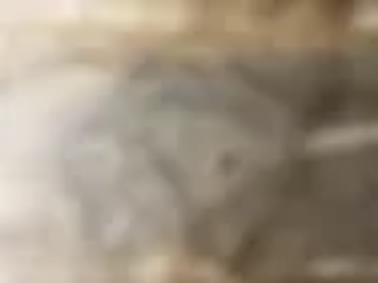When was the graffiti created?
Relying on the image, give a concise answer in one word or a brief phrase.

1930s